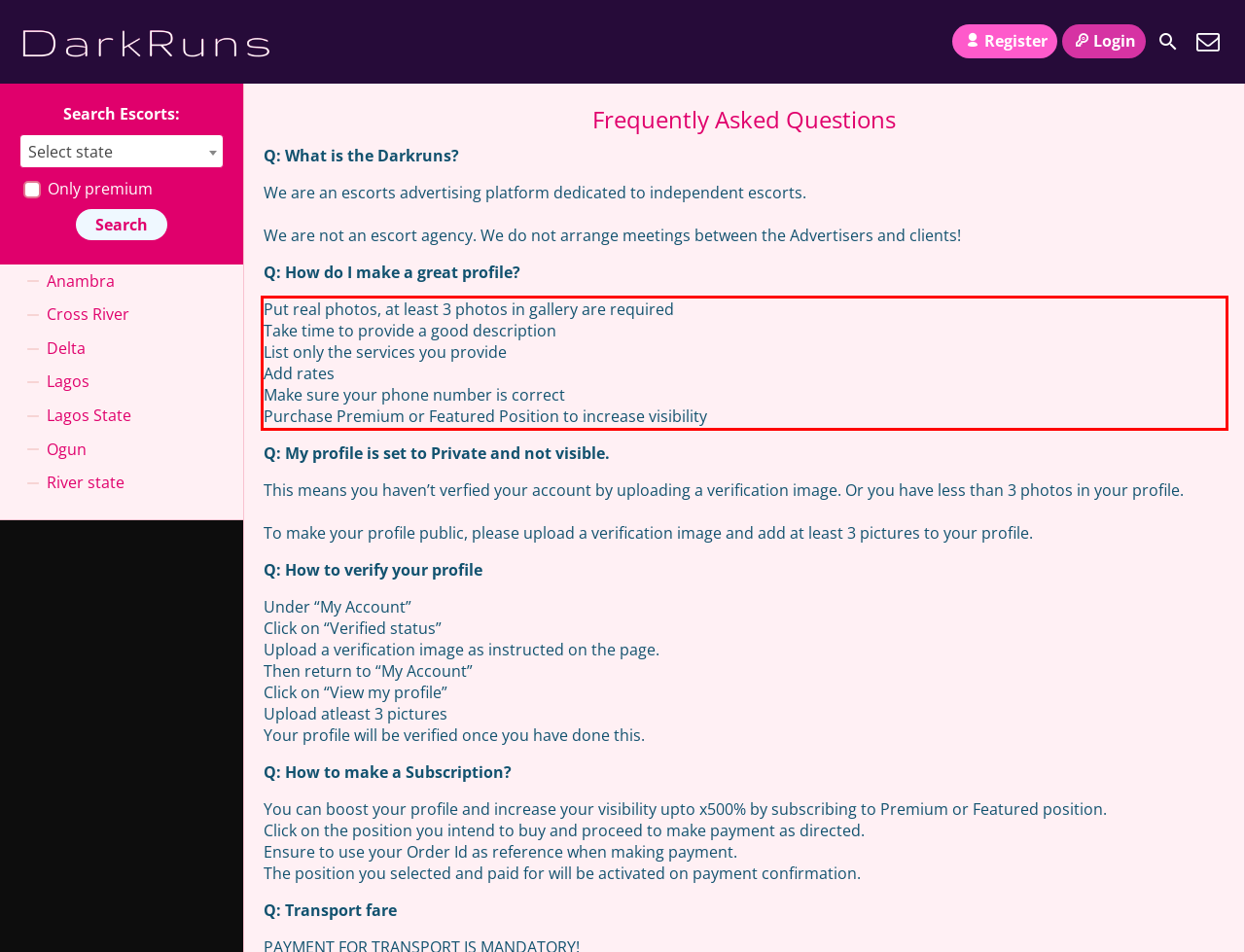Please identify and extract the text content from the UI element encased in a red bounding box on the provided webpage screenshot.

Put real photos, at least 3 photos in gallery are required Take time to provide a good description List only the services you provide Add rates Make sure your phone number is correct Purchase Premium or Featured Position to increase visibility